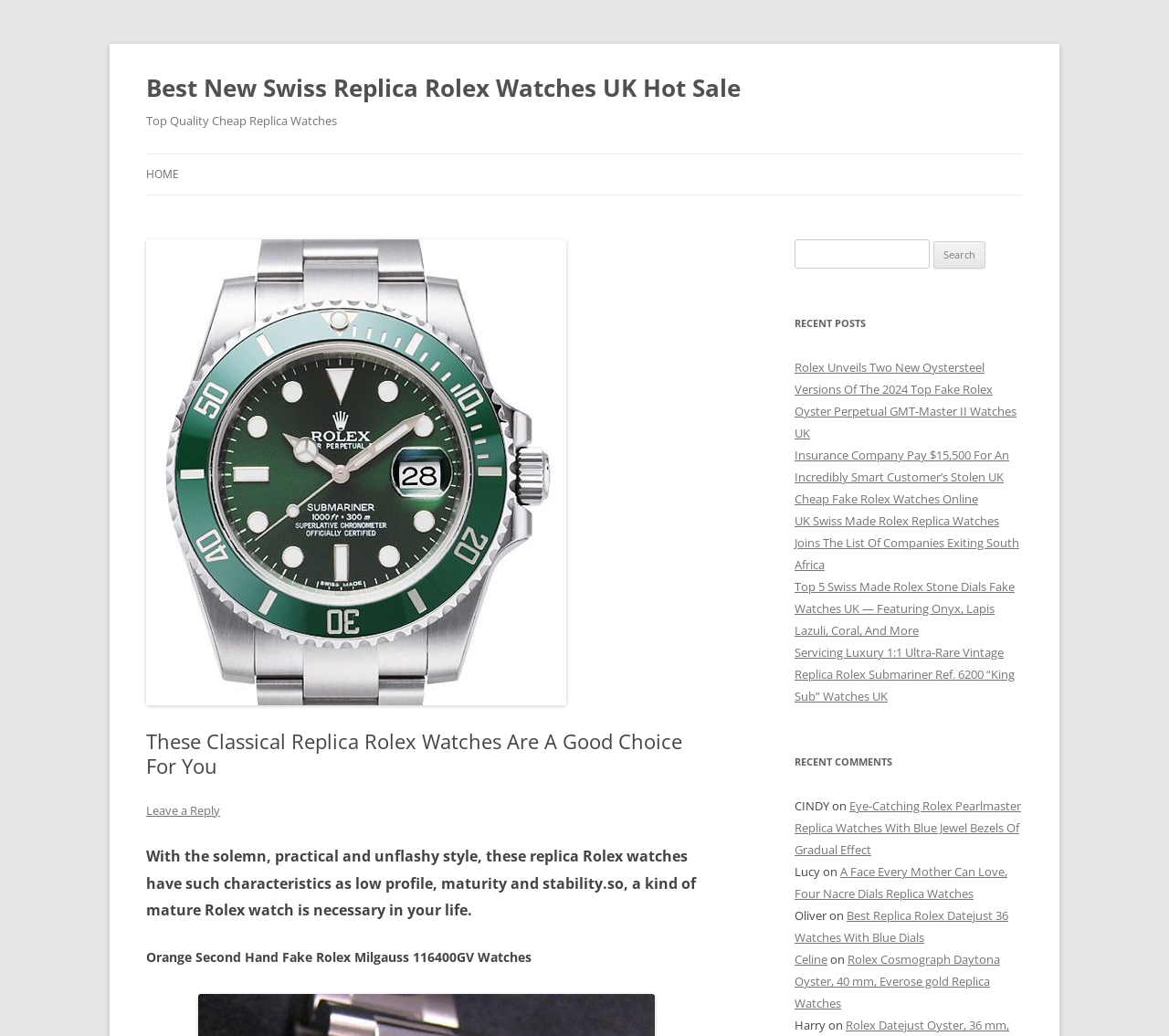Locate and provide the bounding box coordinates for the HTML element that matches this description: "Leave a Reply".

[0.125, 0.774, 0.188, 0.79]